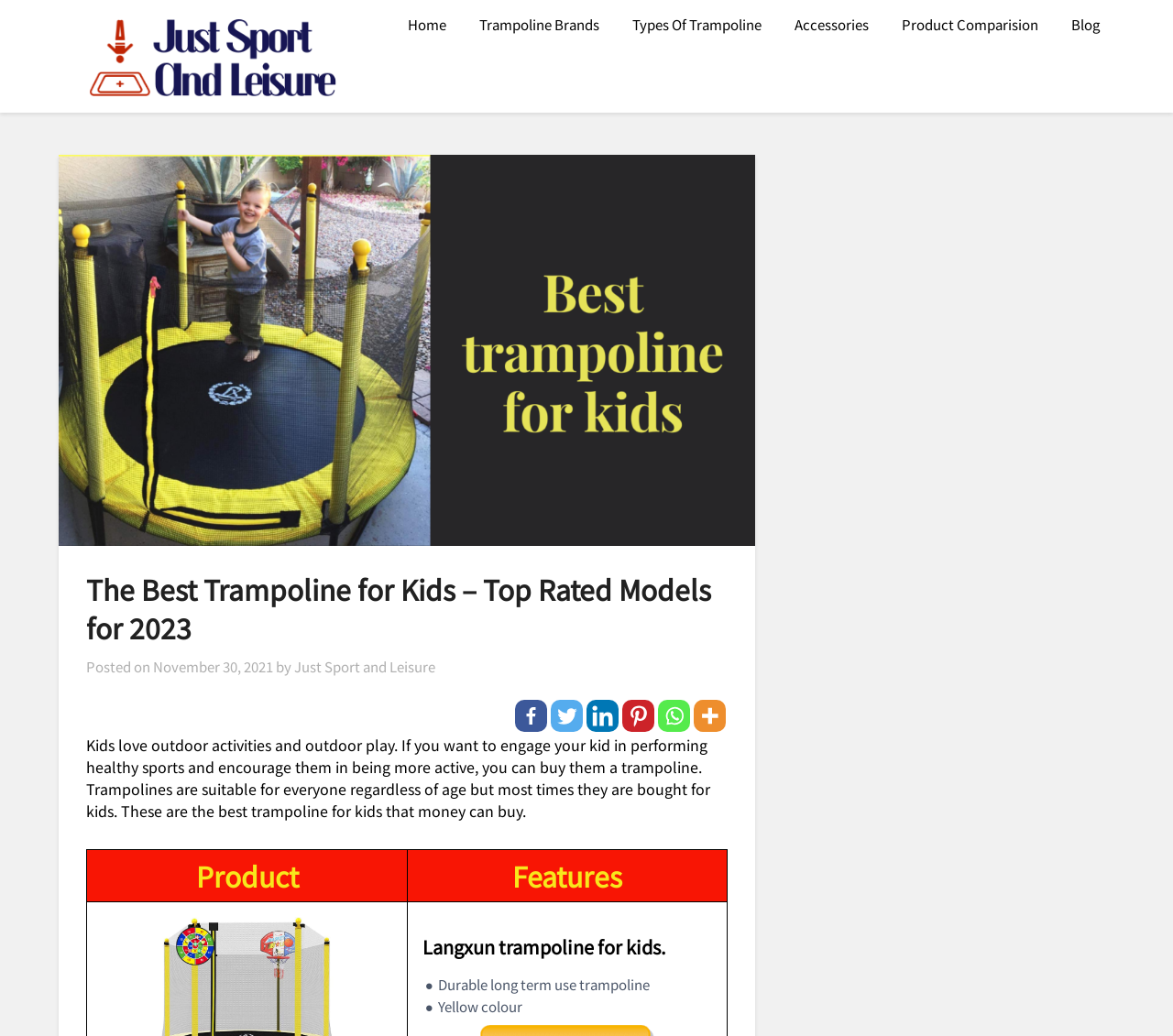Find the bounding box coordinates of the clickable element required to execute the following instruction: "Share on Facebook". Provide the coordinates as four float numbers between 0 and 1, i.e., [left, top, right, bottom].

[0.439, 0.675, 0.466, 0.706]